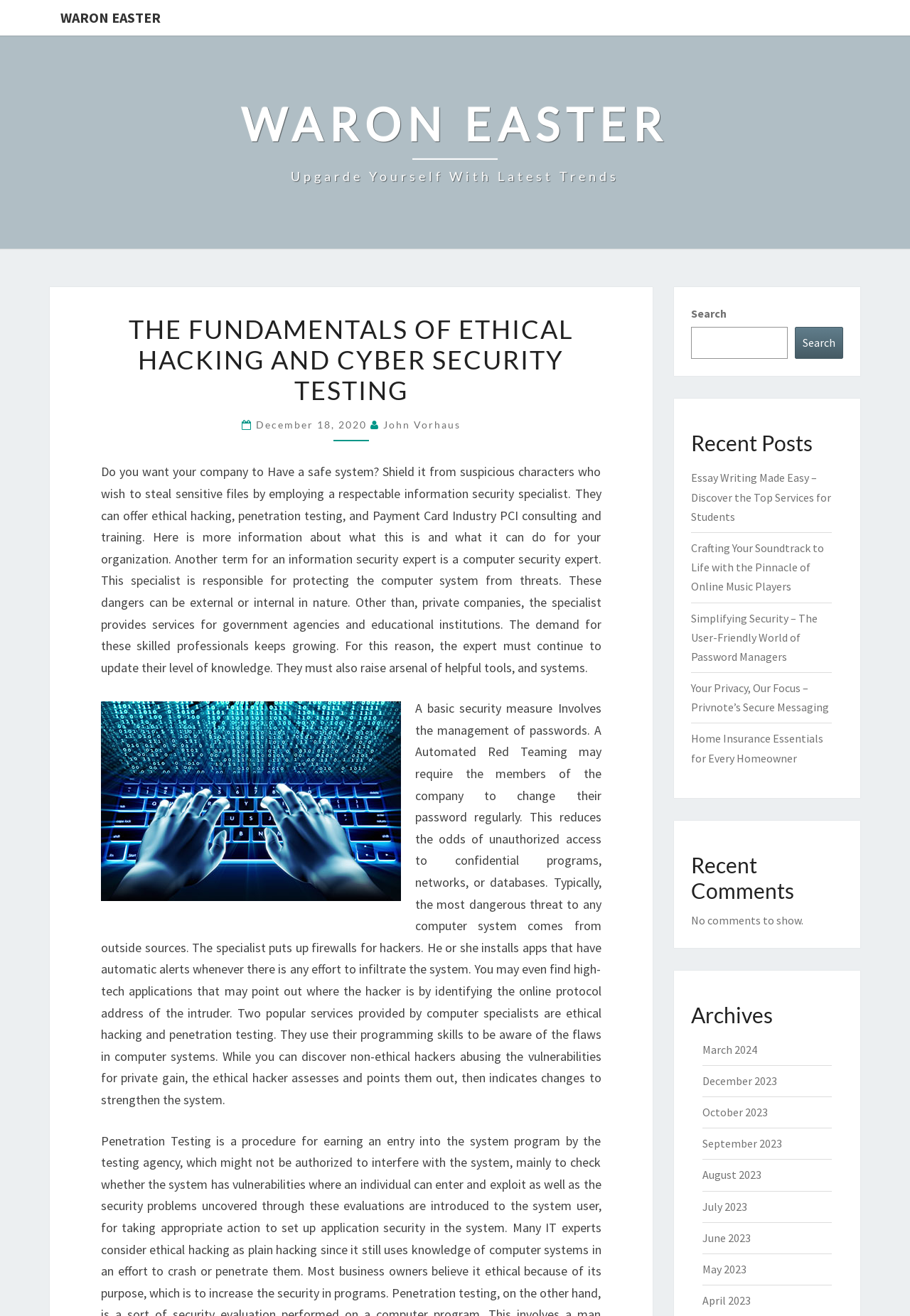Bounding box coordinates are specified in the format (top-left x, top-left y, bottom-right x, bottom-right y). All values are floating point numbers bounded between 0 and 1. Please provide the bounding box coordinate of the region this sentence describes: parent_node: Search name="s"

[0.759, 0.248, 0.866, 0.273]